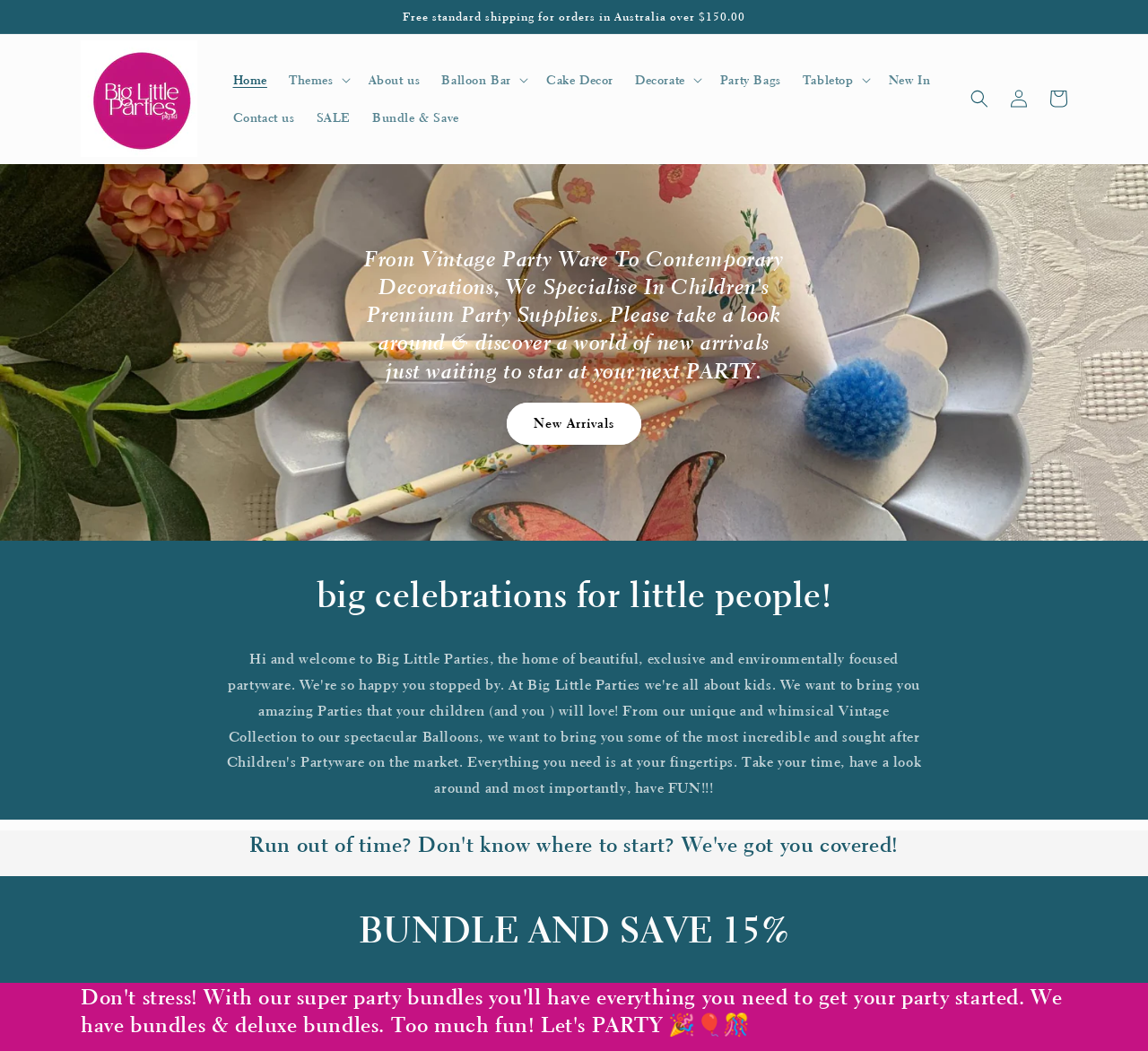Please specify the bounding box coordinates in the format (top-left x, top-left y, bottom-right x, bottom-right y), with all values as floating point numbers between 0 and 1. Identify the bounding box of the UI element described by: Home

[0.193, 0.058, 0.242, 0.094]